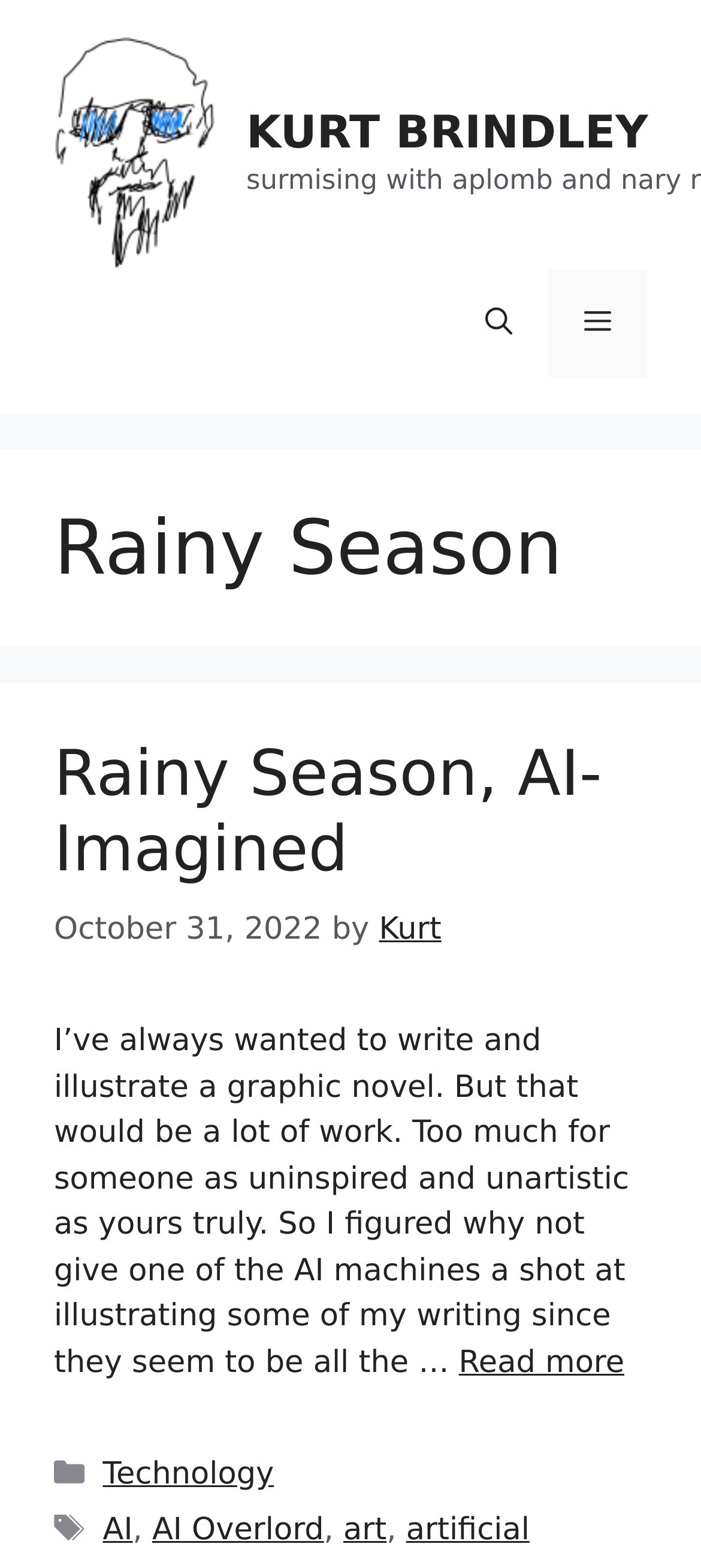Describe all the key features and sections of the webpage thoroughly.

This webpage is a blog post titled "Rainy Season" written by Kurt. At the top, there is a banner that spans the entire width of the page, containing a link to the author's name "KURT BRINDLEY" and an image with the same name. Below the banner, there is a navigation section with a mobile toggle button and a menu button.

The main content of the page is divided into two sections. The first section is a header area that takes up about a third of the page's height. It contains a heading that reads "Rainy Season" and a subheading that reads "Rainy Season, AI-Imagined". Below the subheading, there is a link to the same title, a timestamp indicating the post was published on October 31, 2022, and the author's name "Kurt" with a link to his profile.

The second section is the main article area, which takes up the majority of the page's height. It contains a block of text that discusses the author's desire to write and illustrate a graphic novel, but instead, decides to use AI to illustrate their writing. The text is followed by a "Read more" link.

At the bottom of the page, there are categories and tags related to the post. The categories section contains a single link to "Technology", while the tags section contains three links to "AI", "AI Overlord", and "art".